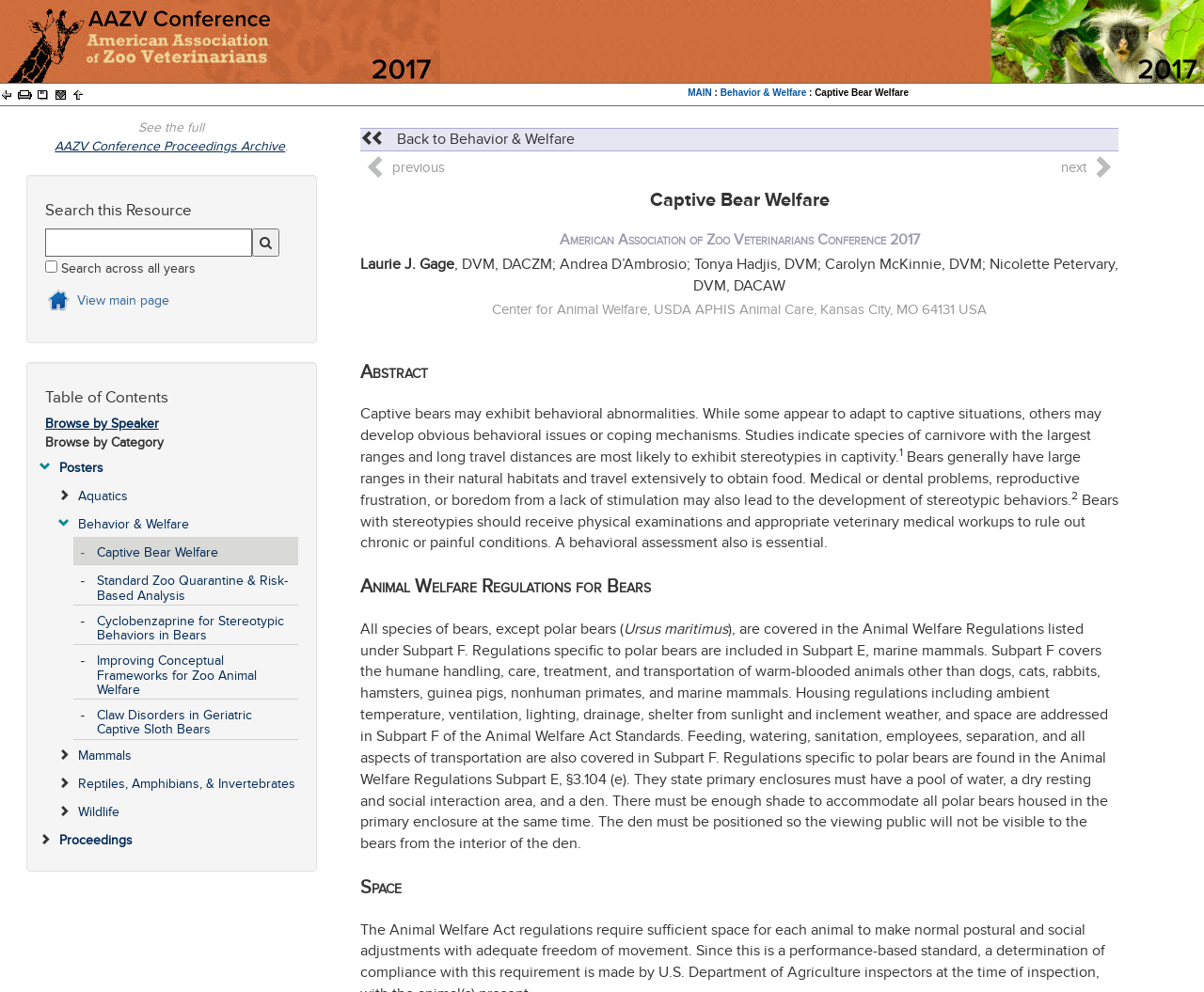Determine the bounding box coordinates of the UI element described below. Use the format (top-left x, top-left y, bottom-right x, bottom-right y) with floating point numbers between 0 and 1: previous

[0.303, 0.155, 0.37, 0.183]